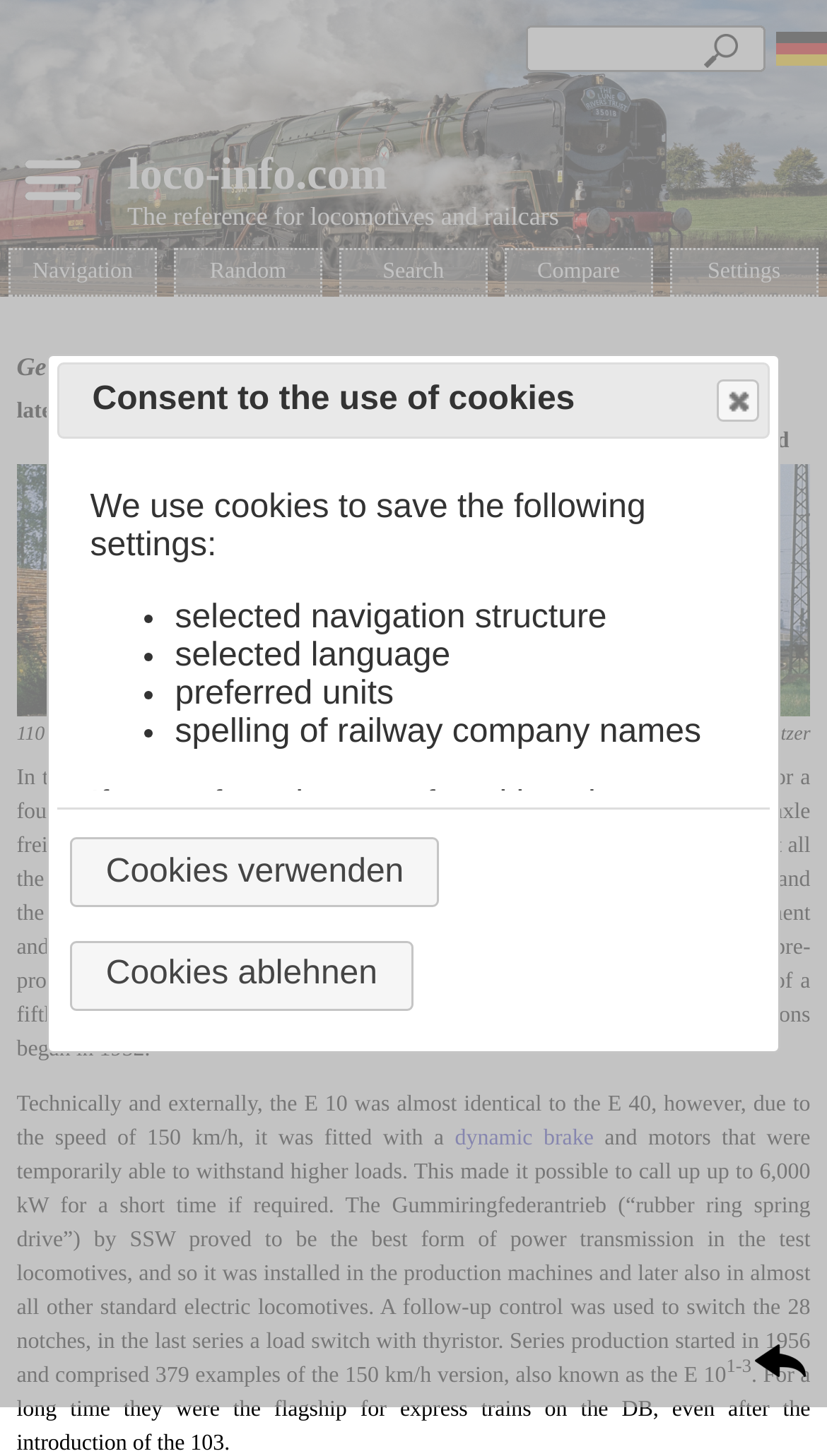Reply to the question with a brief word or phrase: How many E 10 locomotives were produced?

379